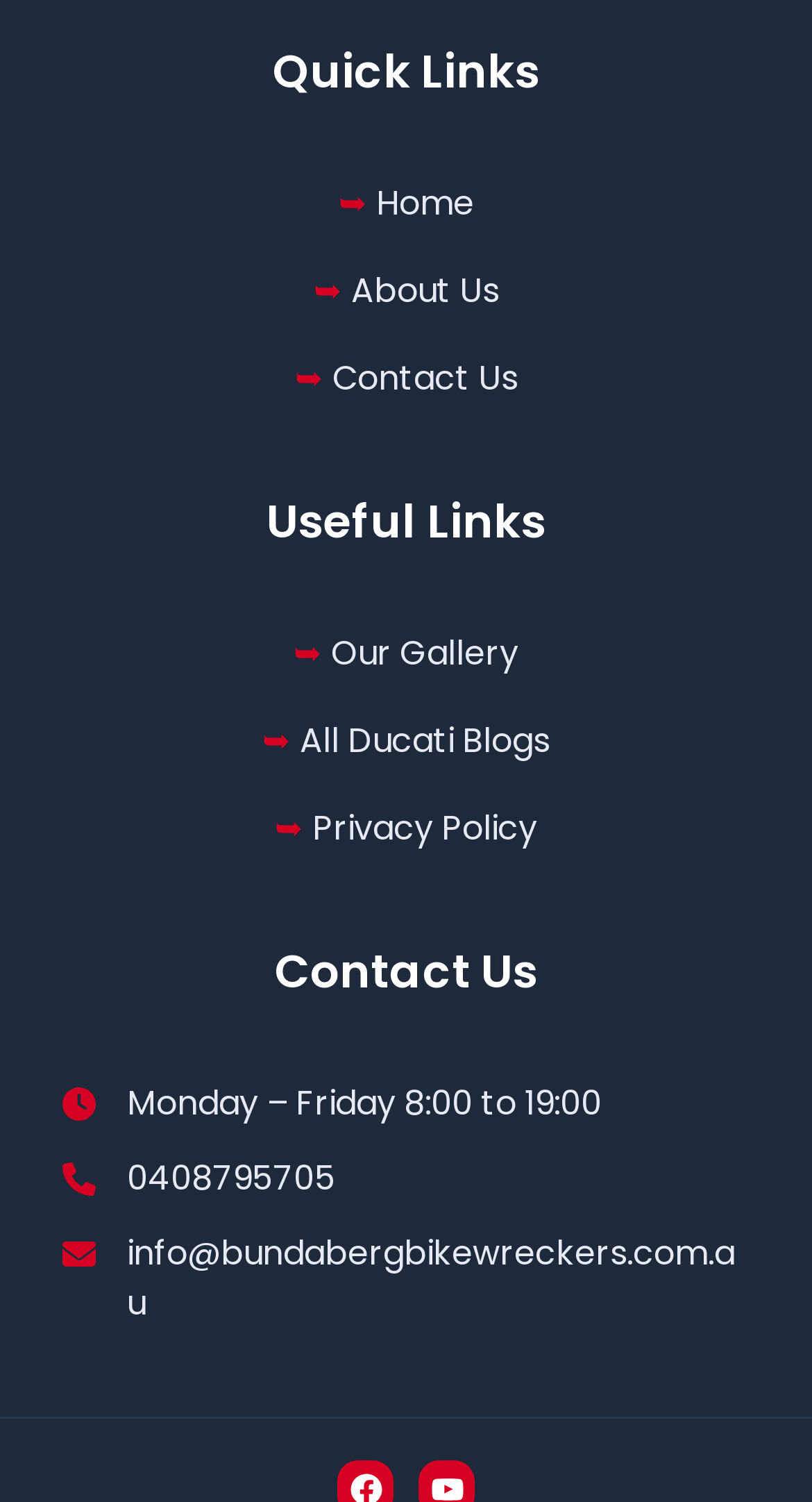How many links are under 'Useful Links'?
Examine the screenshot and reply with a single word or phrase.

3